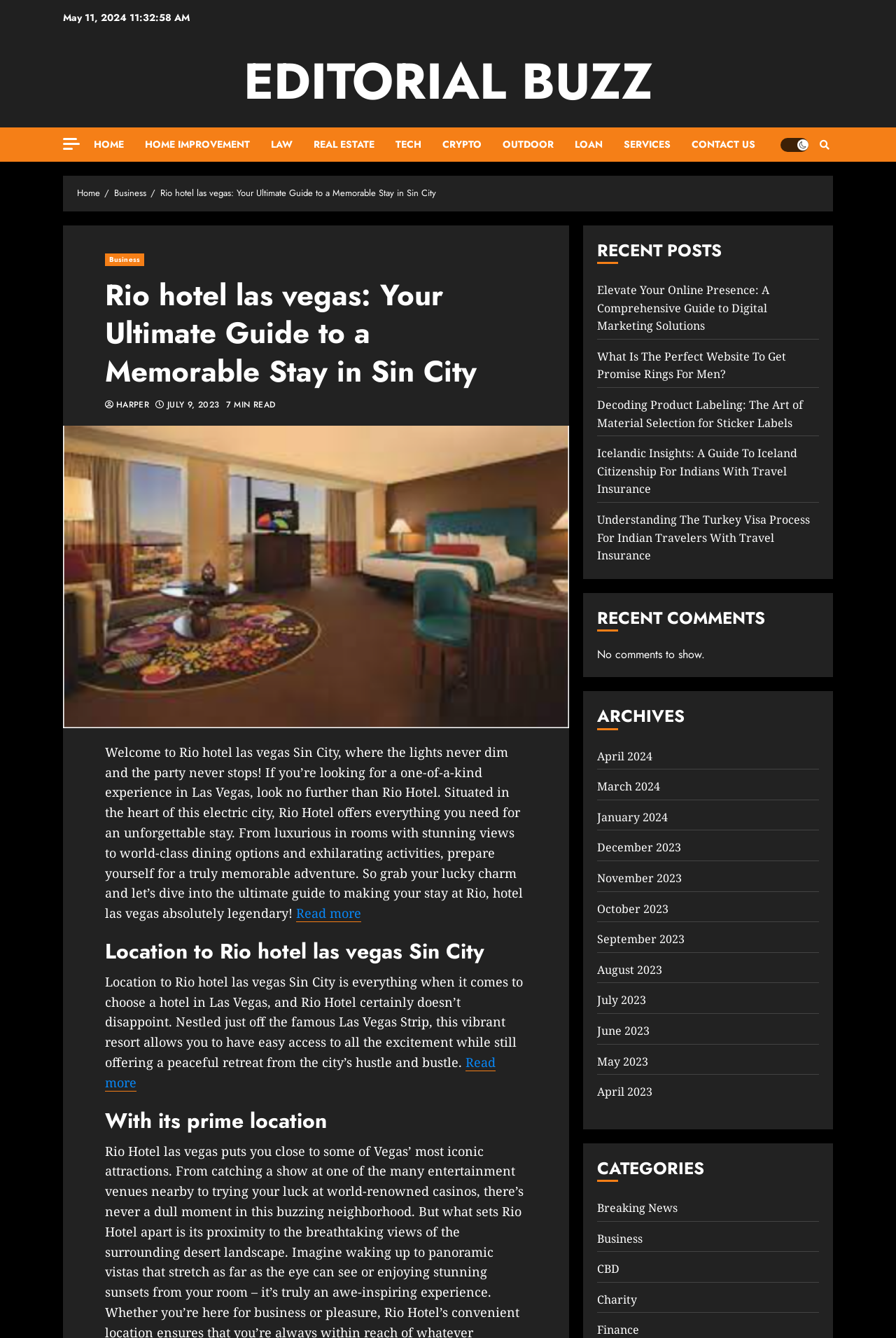How many categories are listed on the webpage?
Please use the image to deliver a detailed and complete answer.

I counted the number of links under the 'CATEGORIES' heading, and there are 11 categories listed, including 'Breaking News', 'Business', 'CBD', and so on.